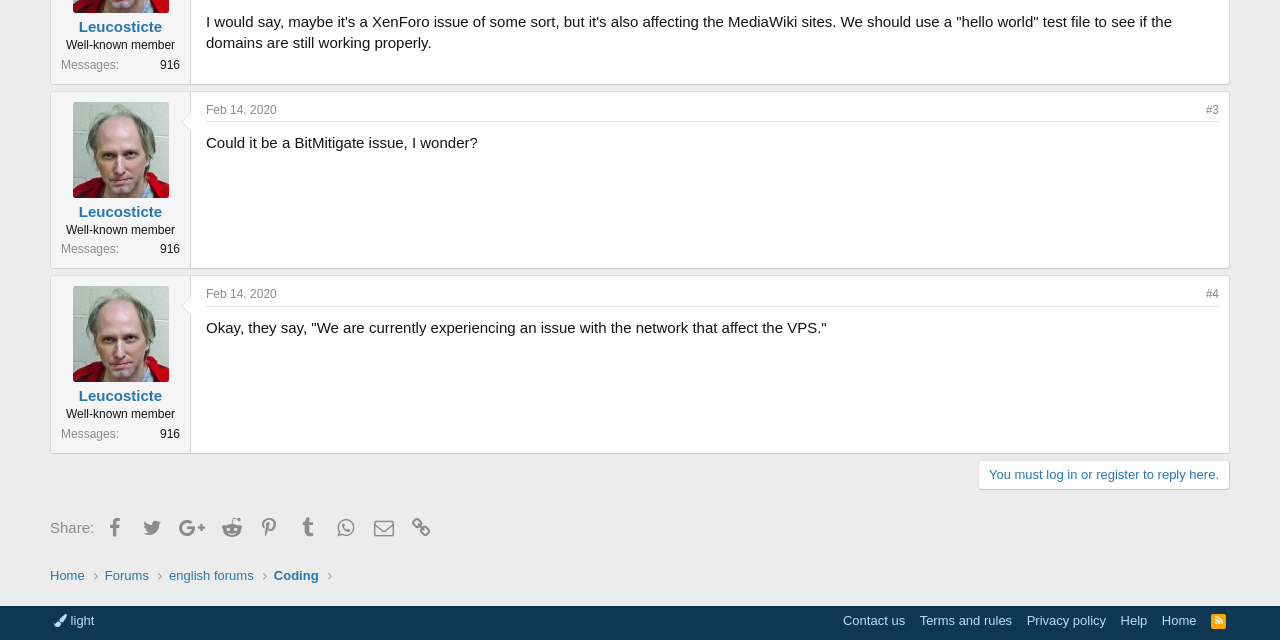Bounding box coordinates should be in the format (top-left x, top-left y, bottom-right x, bottom-right y) and all values should be floating point numbers between 0 and 1. Determine the bounding box coordinate for the UI element described as: Feb 14, 2020

[0.161, 0.159, 0.216, 0.185]